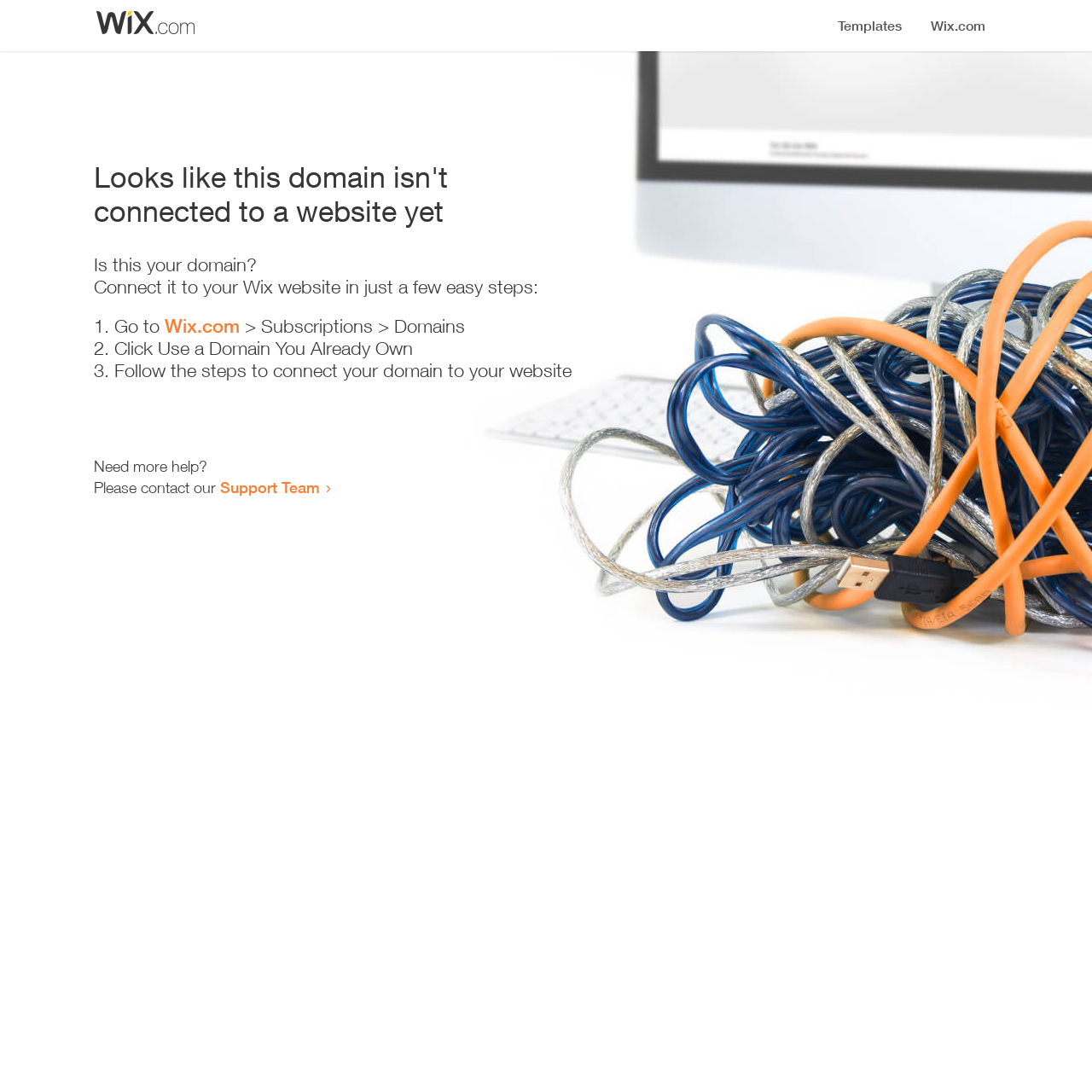Identify and extract the main heading of the webpage.

Looks like this domain isn't
connected to a website yet